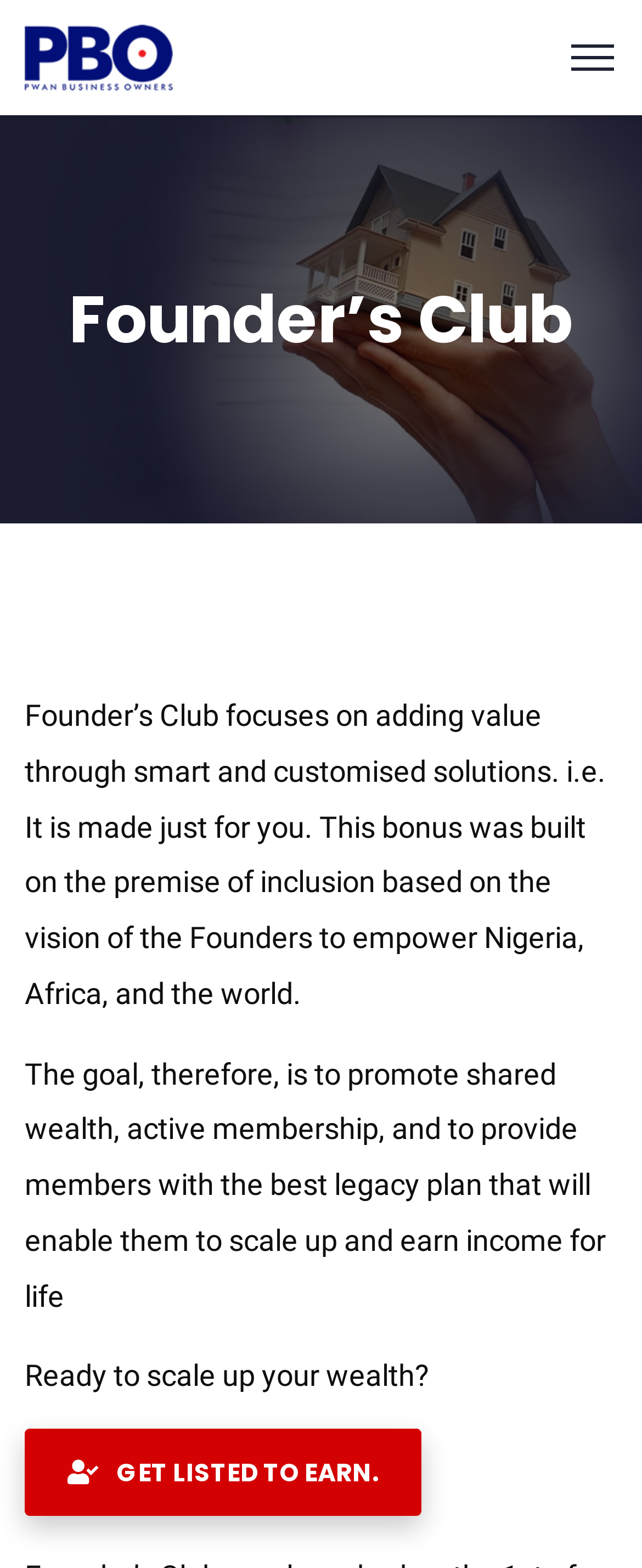What can members do to earn income?
Answer the question with a single word or phrase, referring to the image.

Get listed